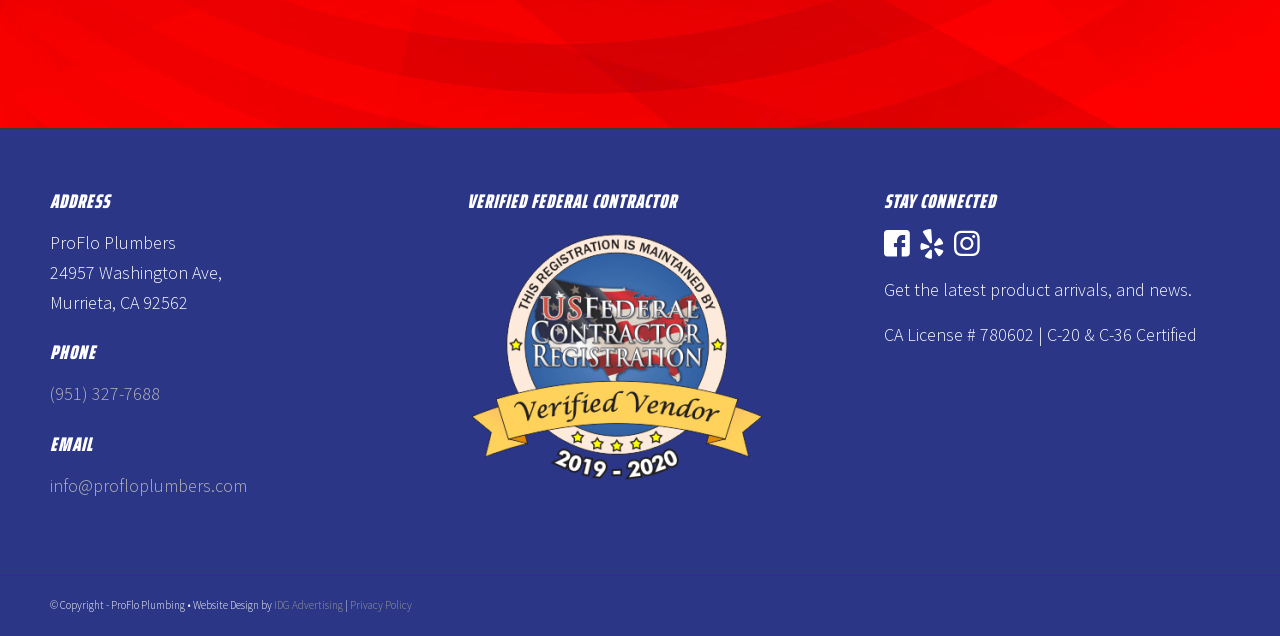What is the phone number?
Answer the question in a detailed and comprehensive manner.

The phone number is obtained from the link element '(951) 327-7688' with bounding box coordinates [0.039, 0.601, 0.125, 0.638].